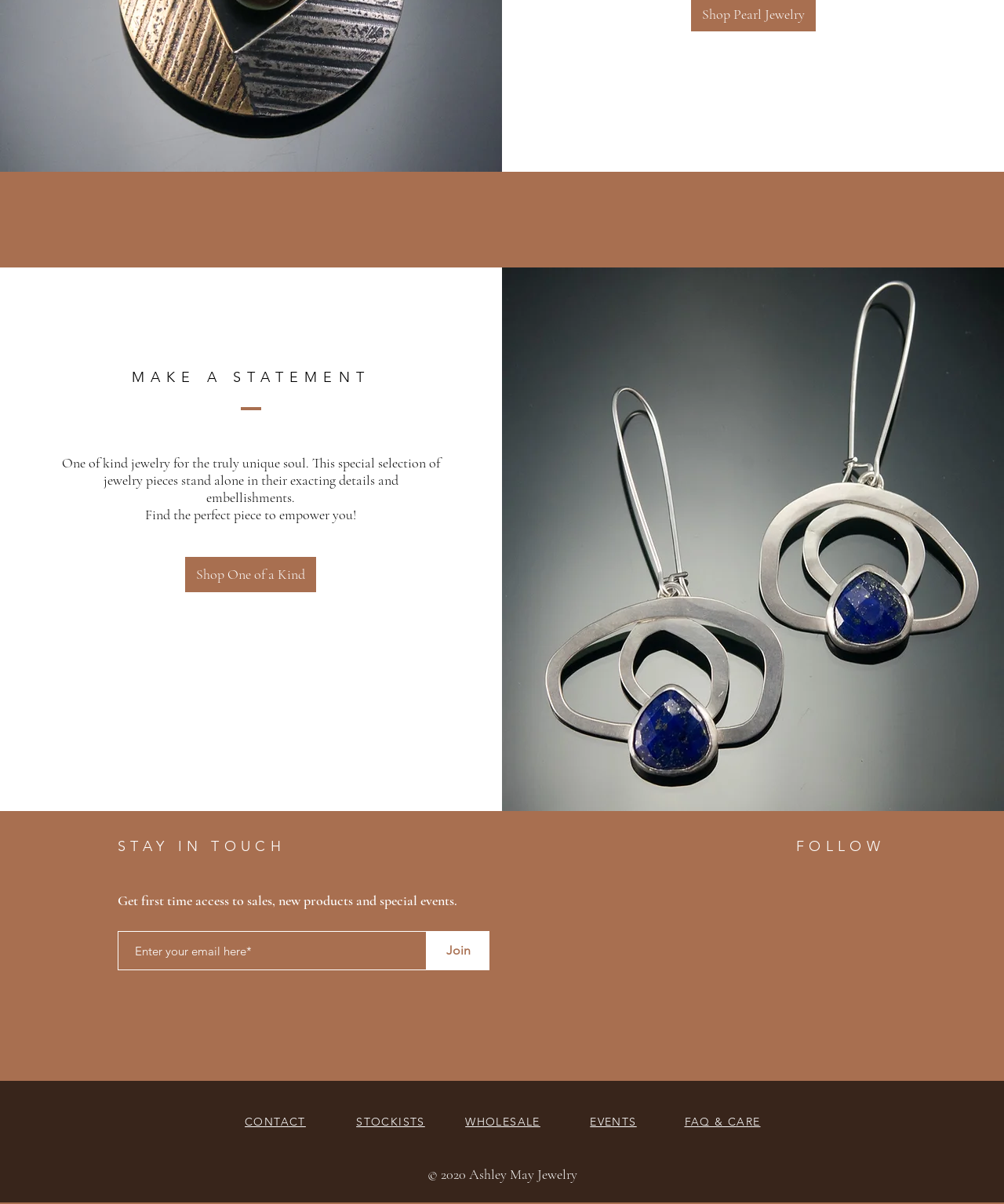Use a single word or phrase to answer the question:
What is the copyright year of the webpage?

2020